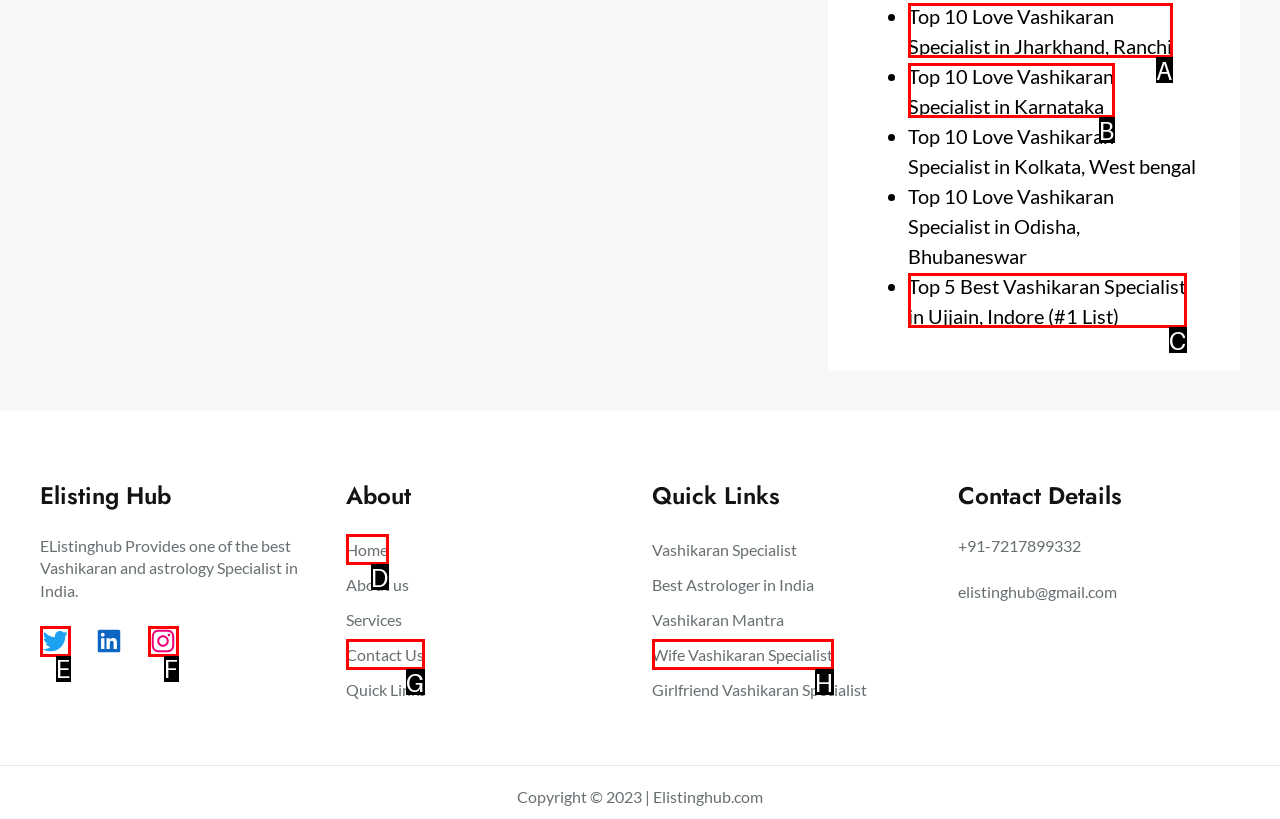Based on the provided element description: Wife Vashikaran Specialist, identify the best matching HTML element. Respond with the corresponding letter from the options shown.

H